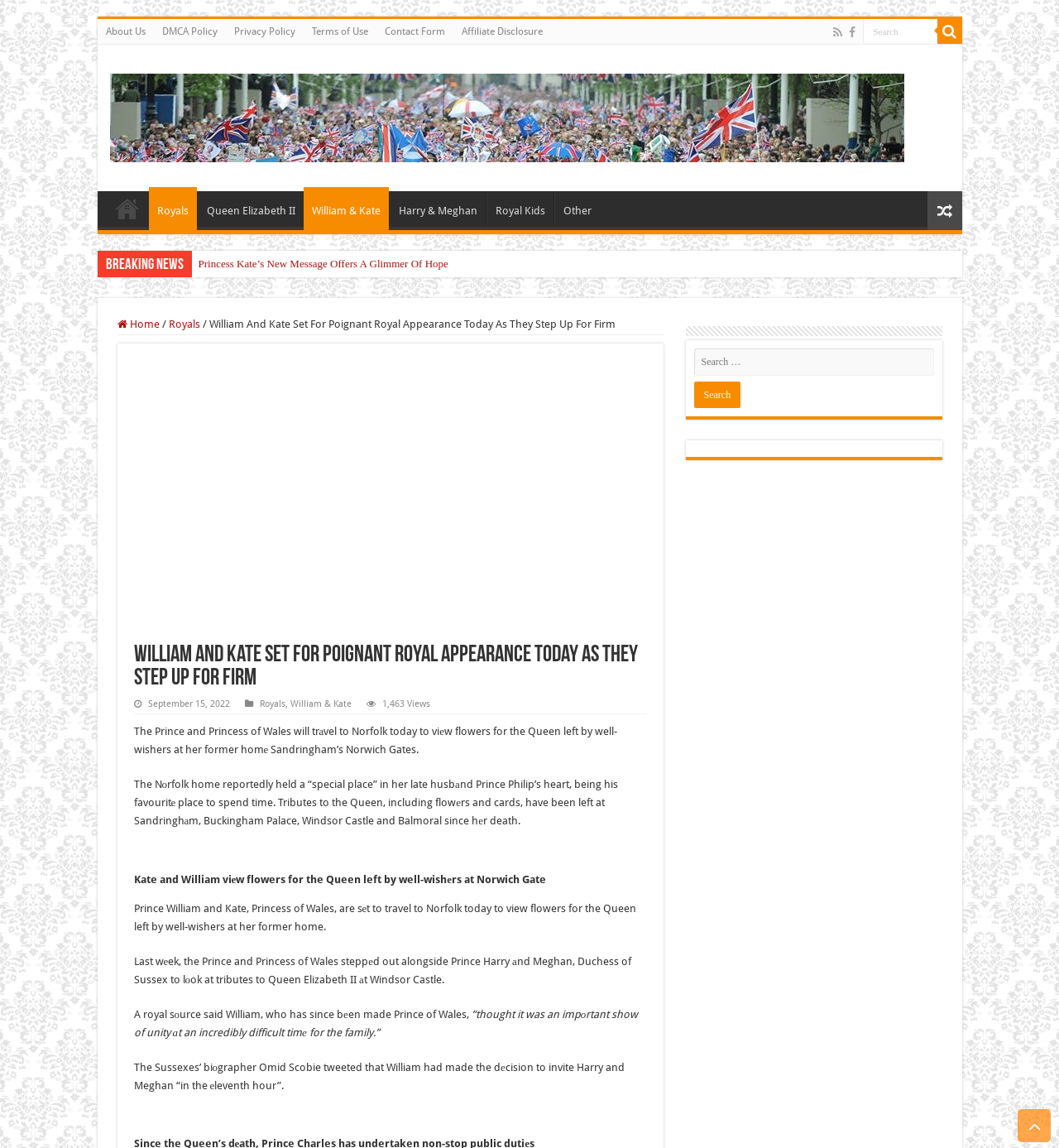Bounding box coordinates are to be given in the format (top-left x, top-left y, bottom-right x, bottom-right y). All values must be floating point numbers between 0 and 1. Provide the bounding box coordinate for the UI element described as: parent_node: Home title="Random Article"

[0.875, 0.167, 0.908, 0.2]